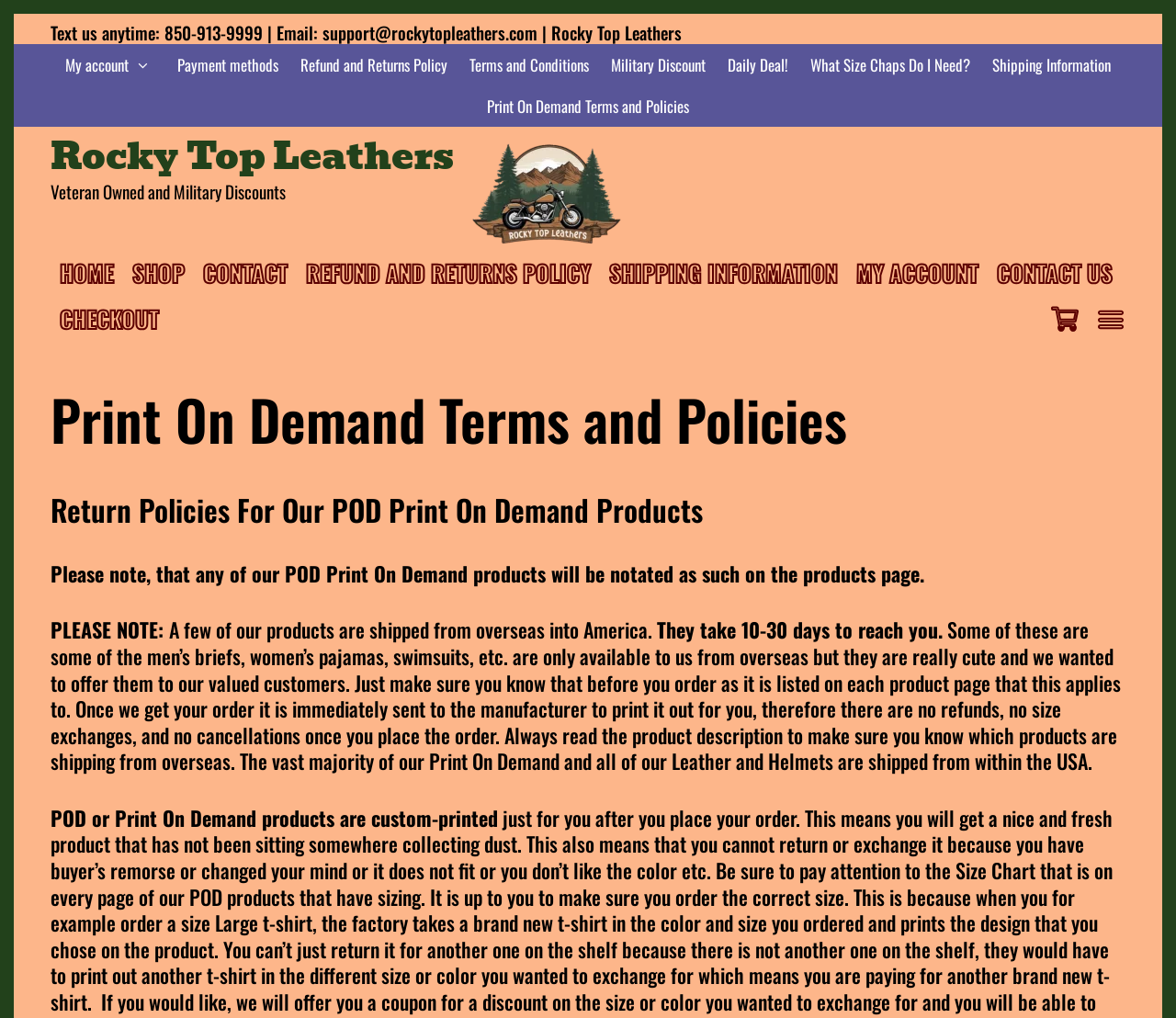Please identify the bounding box coordinates of where to click in order to follow the instruction: "Contact us".

[0.043, 0.246, 0.252, 0.291]